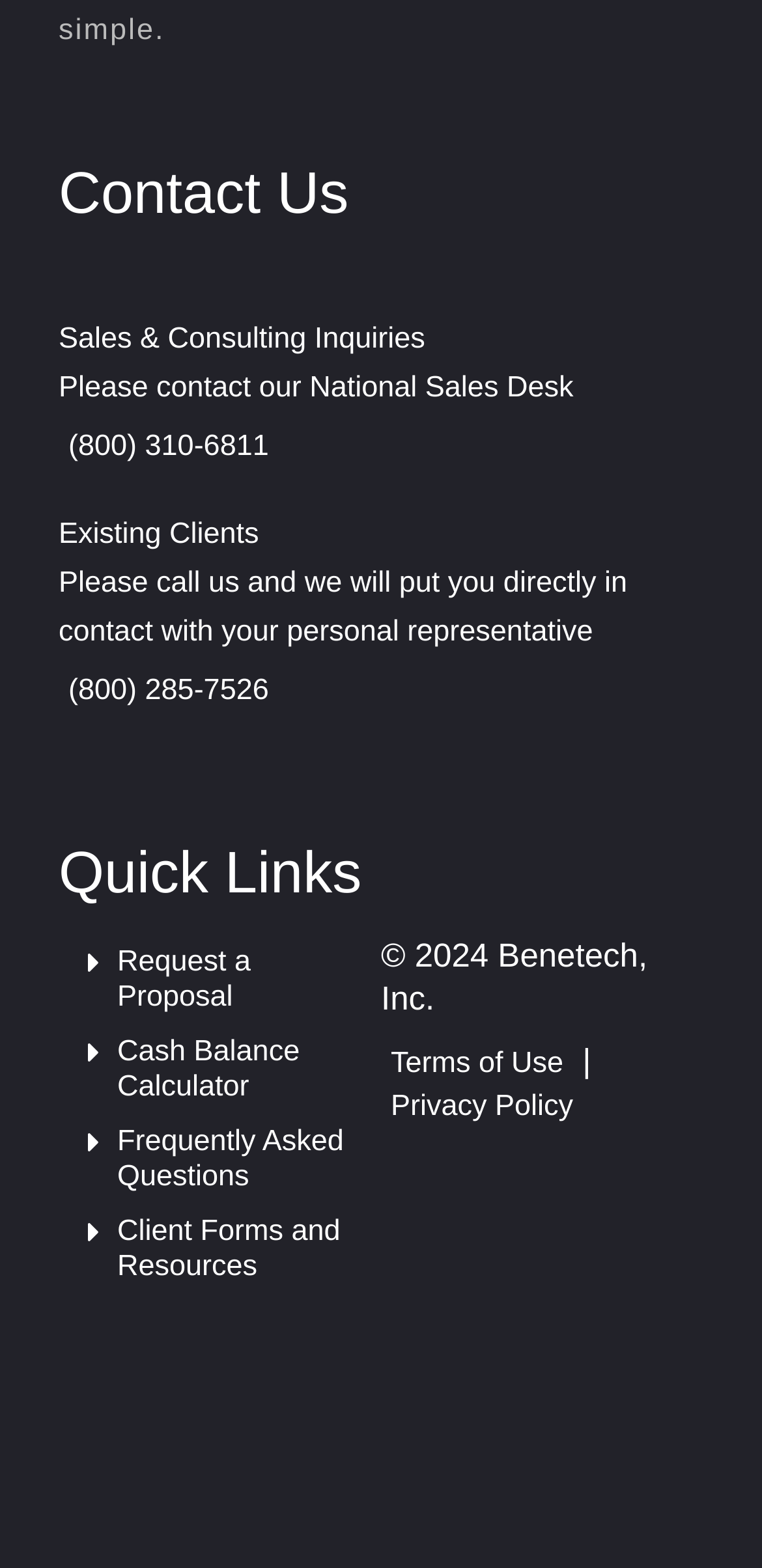Show the bounding box coordinates for the element that needs to be clicked to execute the following instruction: "Request a Proposal". Provide the coordinates in the form of four float numbers between 0 and 1, i.e., [left, top, right, bottom].

[0.077, 0.596, 0.5, 0.653]